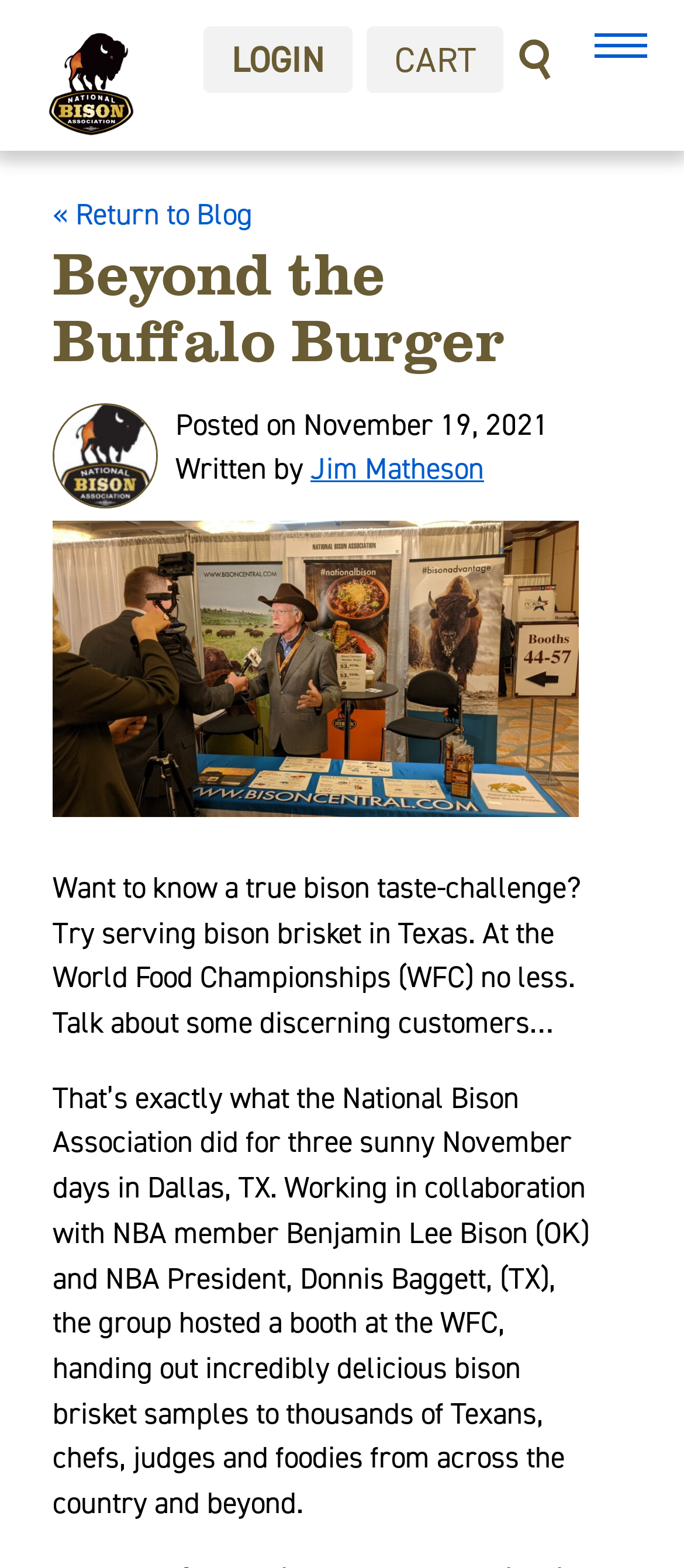Identify the bounding box coordinates for the UI element described as follows: alt="Search". Use the format (top-left x, top-left y, bottom-right x, bottom-right y) and ensure all values are floating point numbers between 0 and 1.

[0.038, 0.0, 0.228, 0.096]